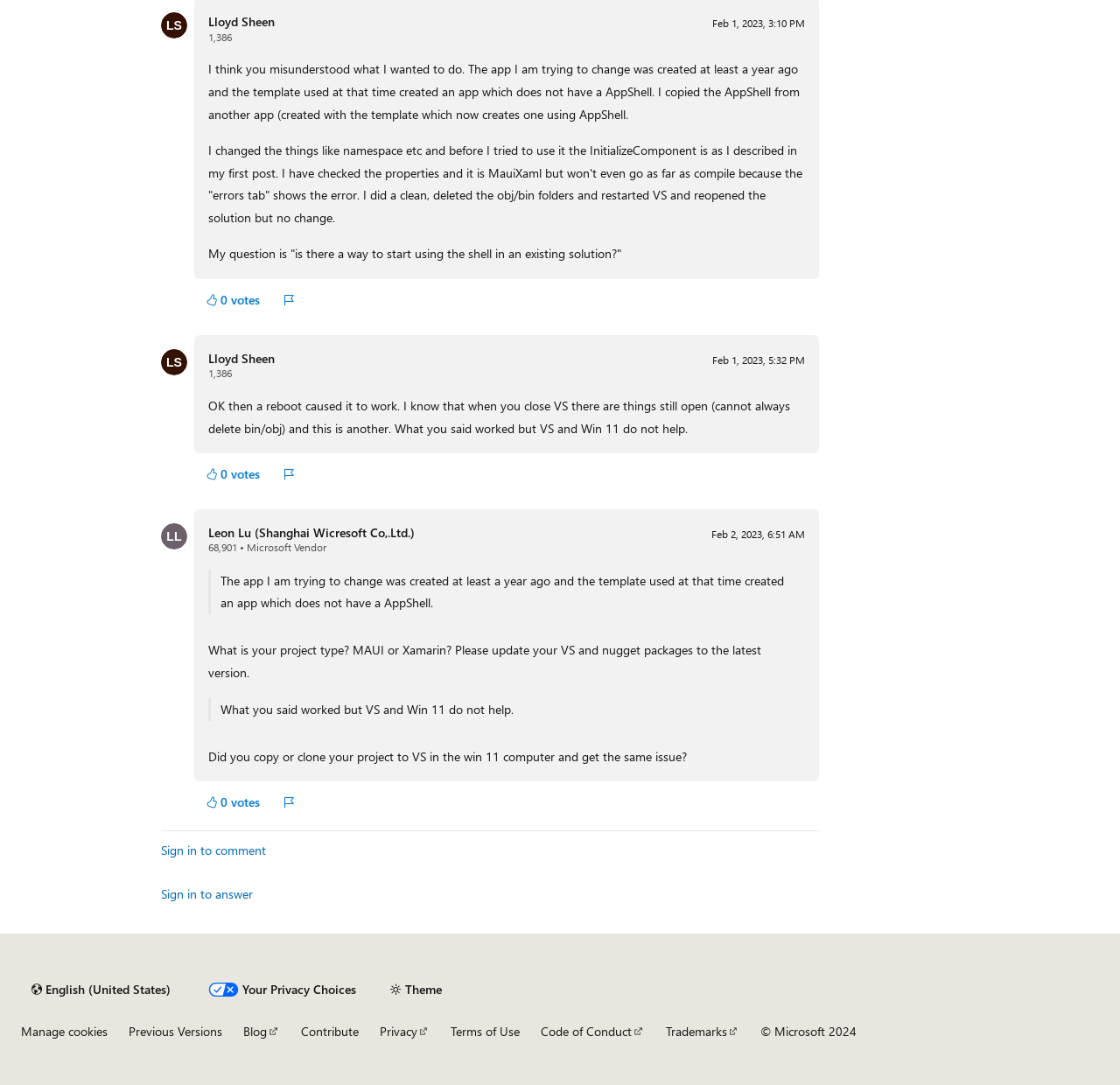Who asked the first question?
Examine the image and give a concise answer in one word or a short phrase.

Lloyd Sheen